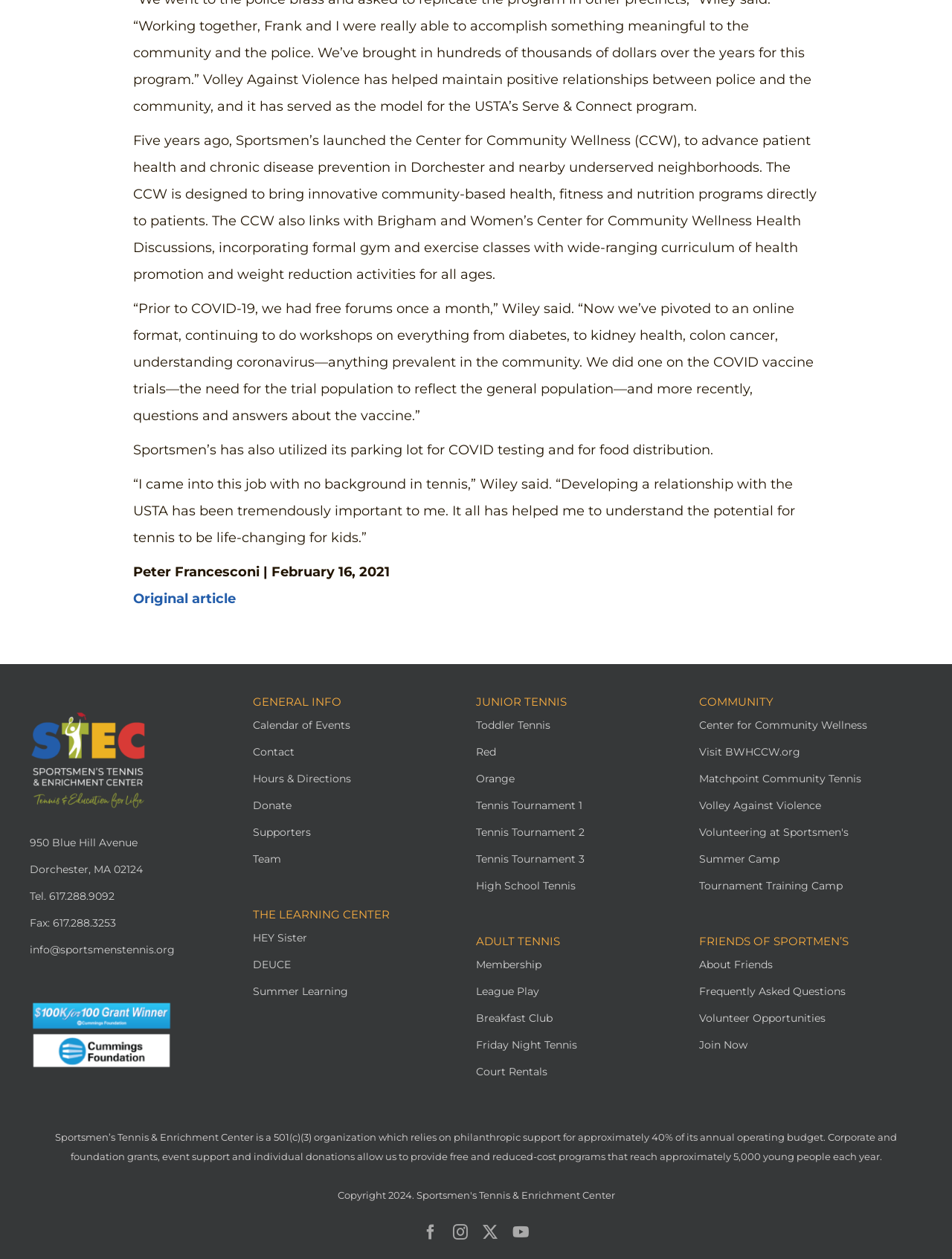Given the webpage screenshot and the description, determine the bounding box coordinates (top-left x, top-left y, bottom-right x, bottom-right y) that define the location of the UI element matching this description: Original article

[0.14, 0.469, 0.248, 0.482]